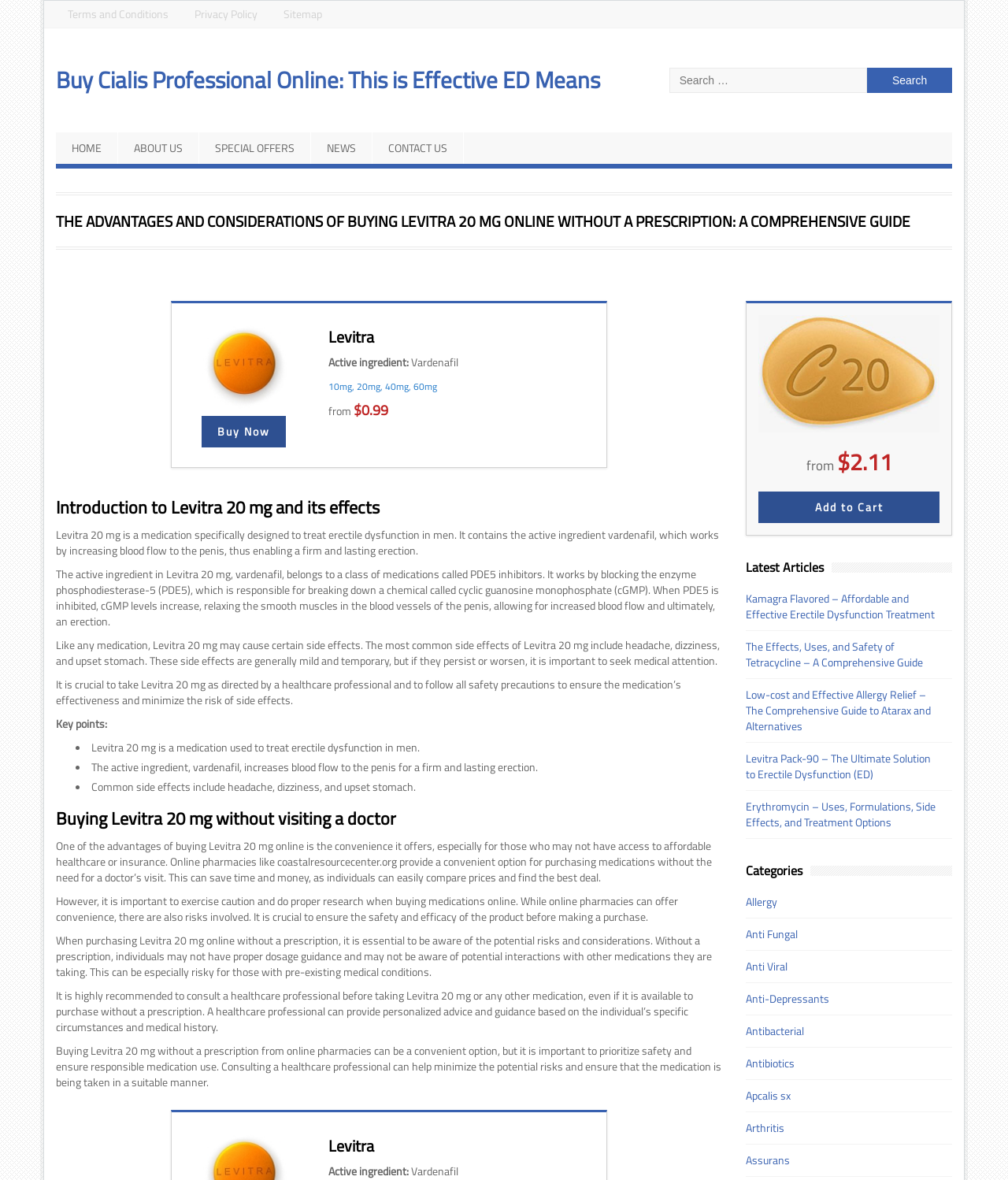Reply to the question below using a single word or brief phrase:
How many headings are there on the webpage?

6